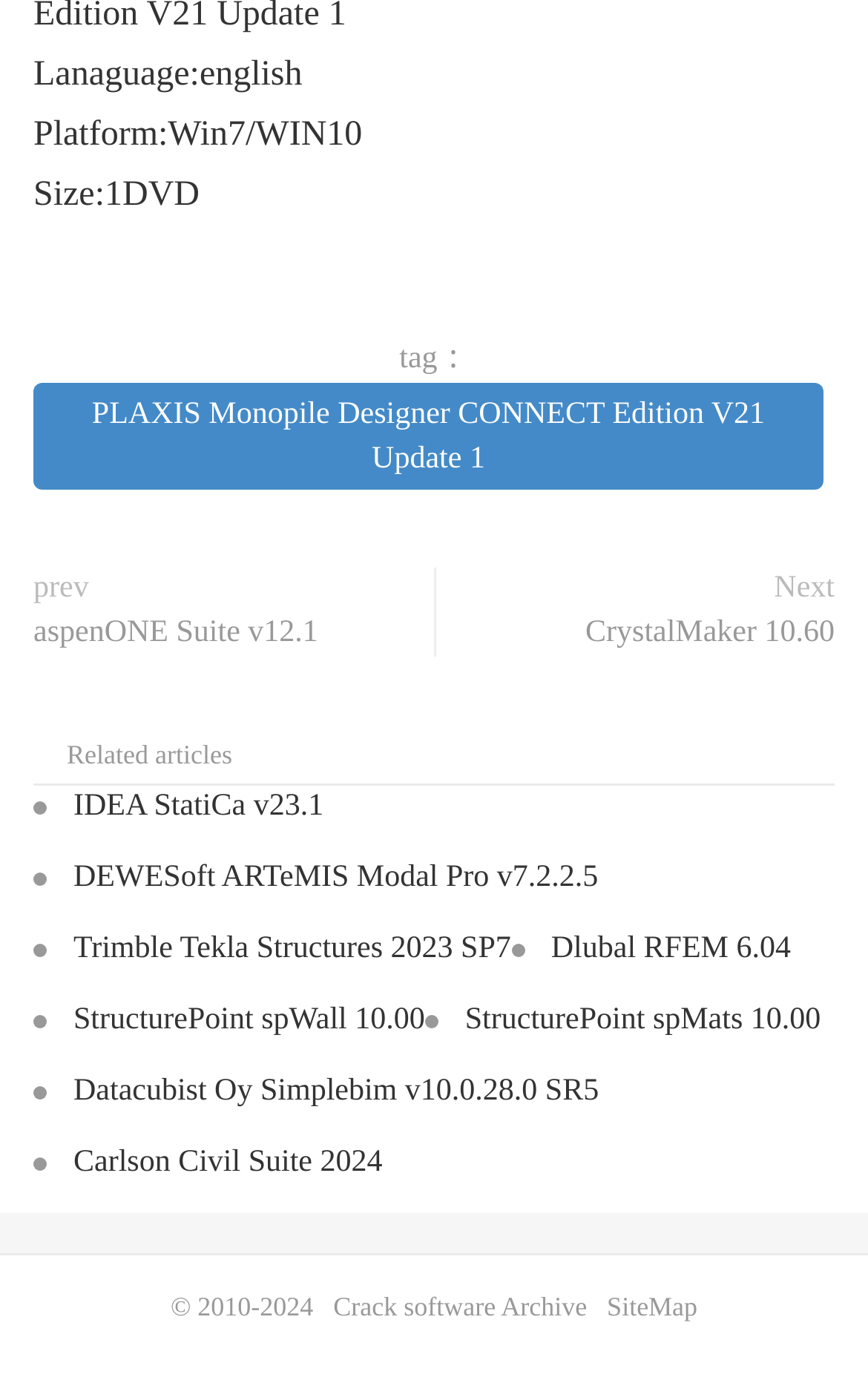Provide a single word or phrase to answer the given question: 
How many links are there on this webpage?

13